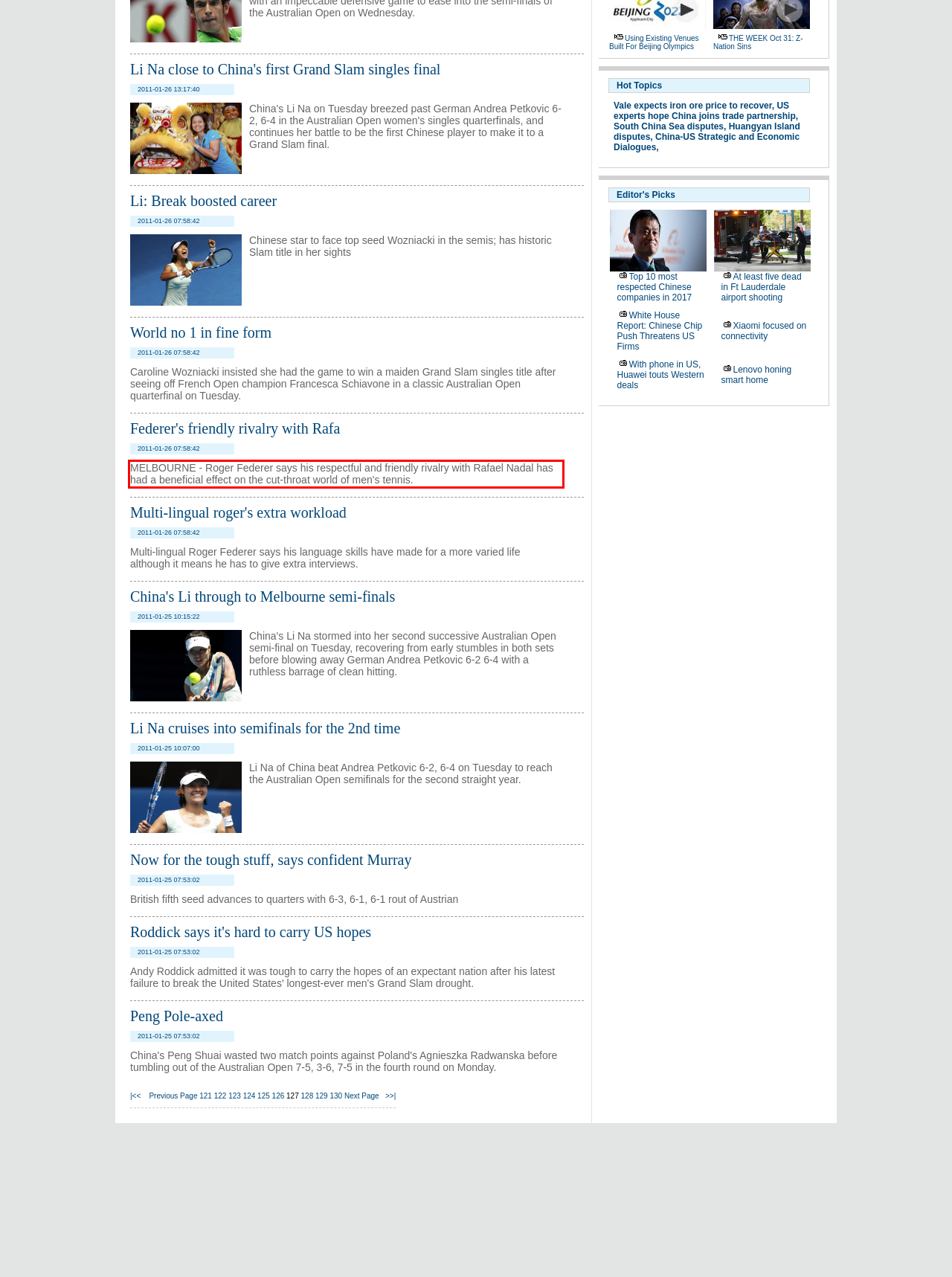You are provided with a screenshot of a webpage containing a red bounding box. Please extract the text enclosed by this red bounding box.

MELBOURNE - Roger Federer says his respectful and friendly rivalry with Rafael Nadal has had a beneficial effect on the cut-throat world of men's tennis.